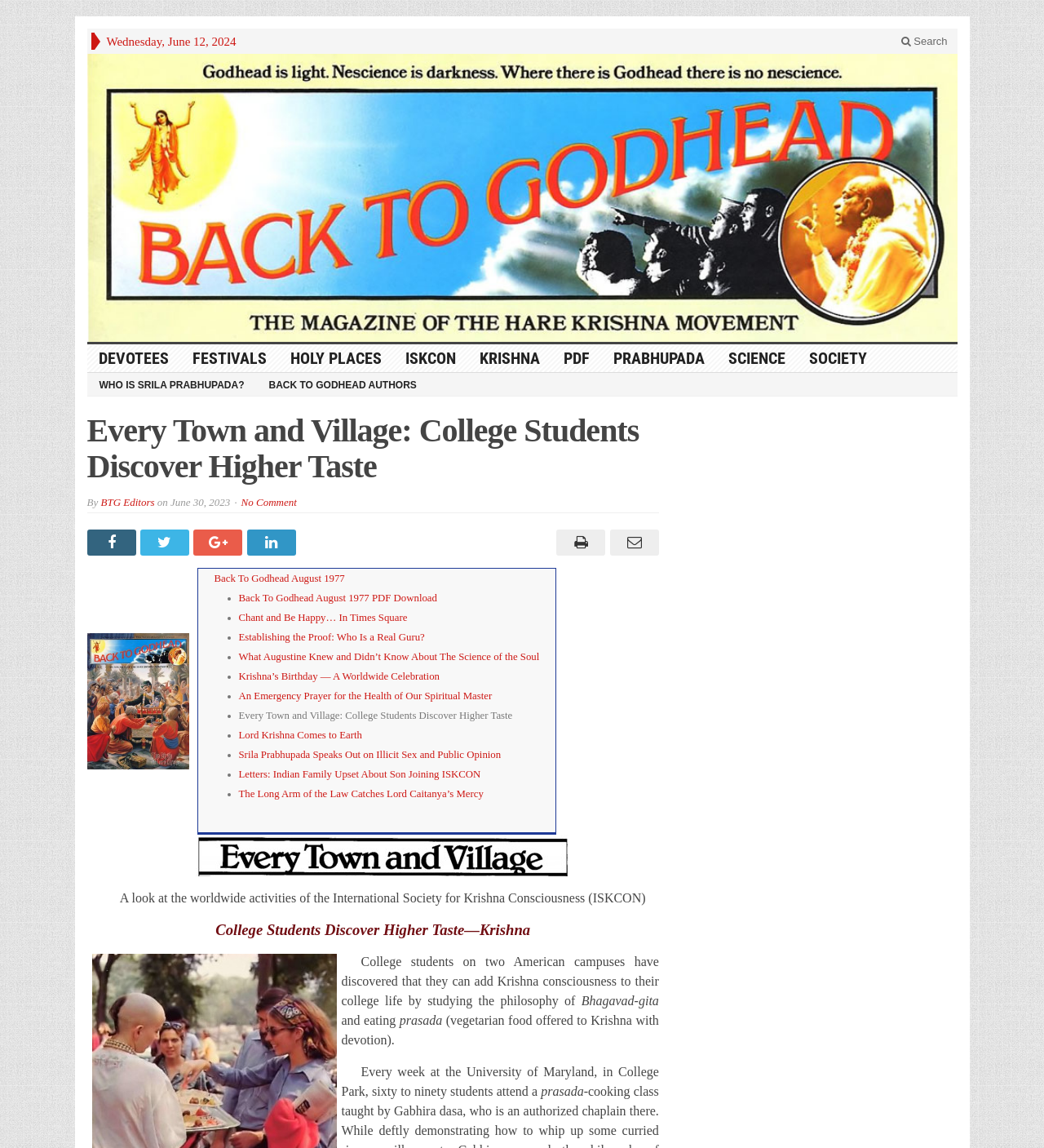Using the information in the image, give a comprehensive answer to the question: 
How many links are there in the menu at the top of the webpage?

I counted the number of link elements in the menu at the top of the webpage and found 11 links, including 'DEVOTEES', 'FESTIVALS', 'HOLY PLACES', and others.